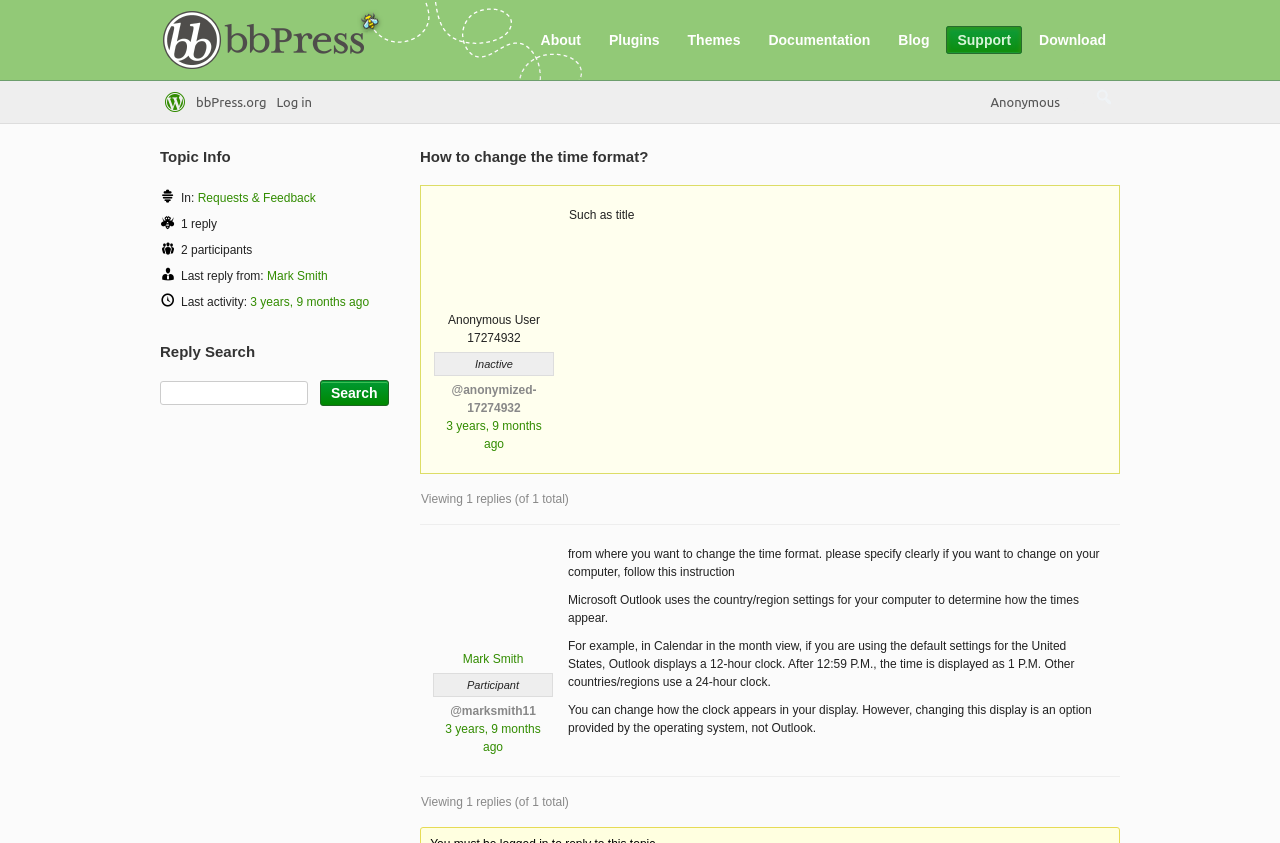Please answer the following question using a single word or phrase: 
How many replies are there in this topic?

1